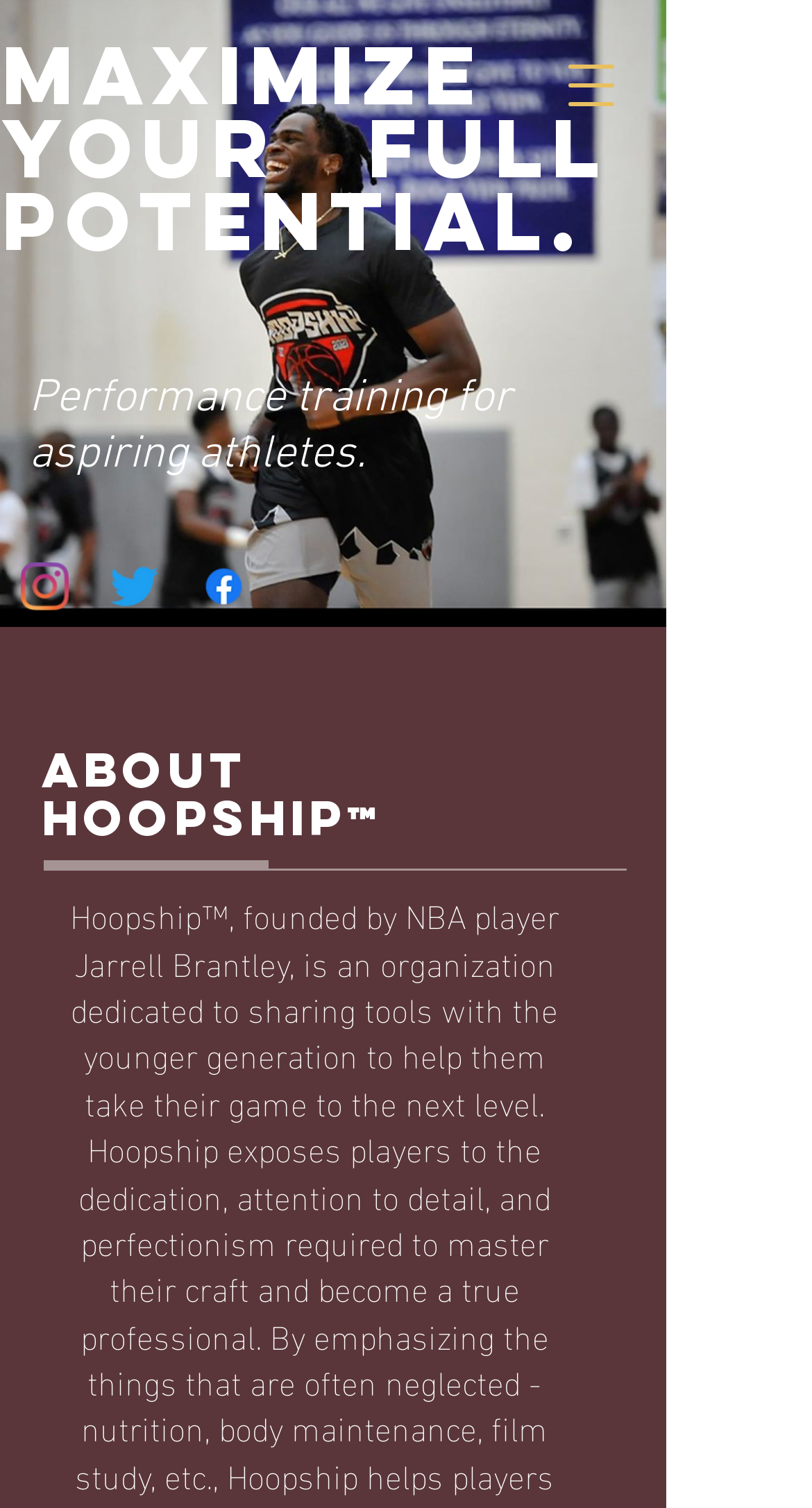How many social media links are present in the social bar?
Answer the question with a single word or phrase by looking at the picture.

3